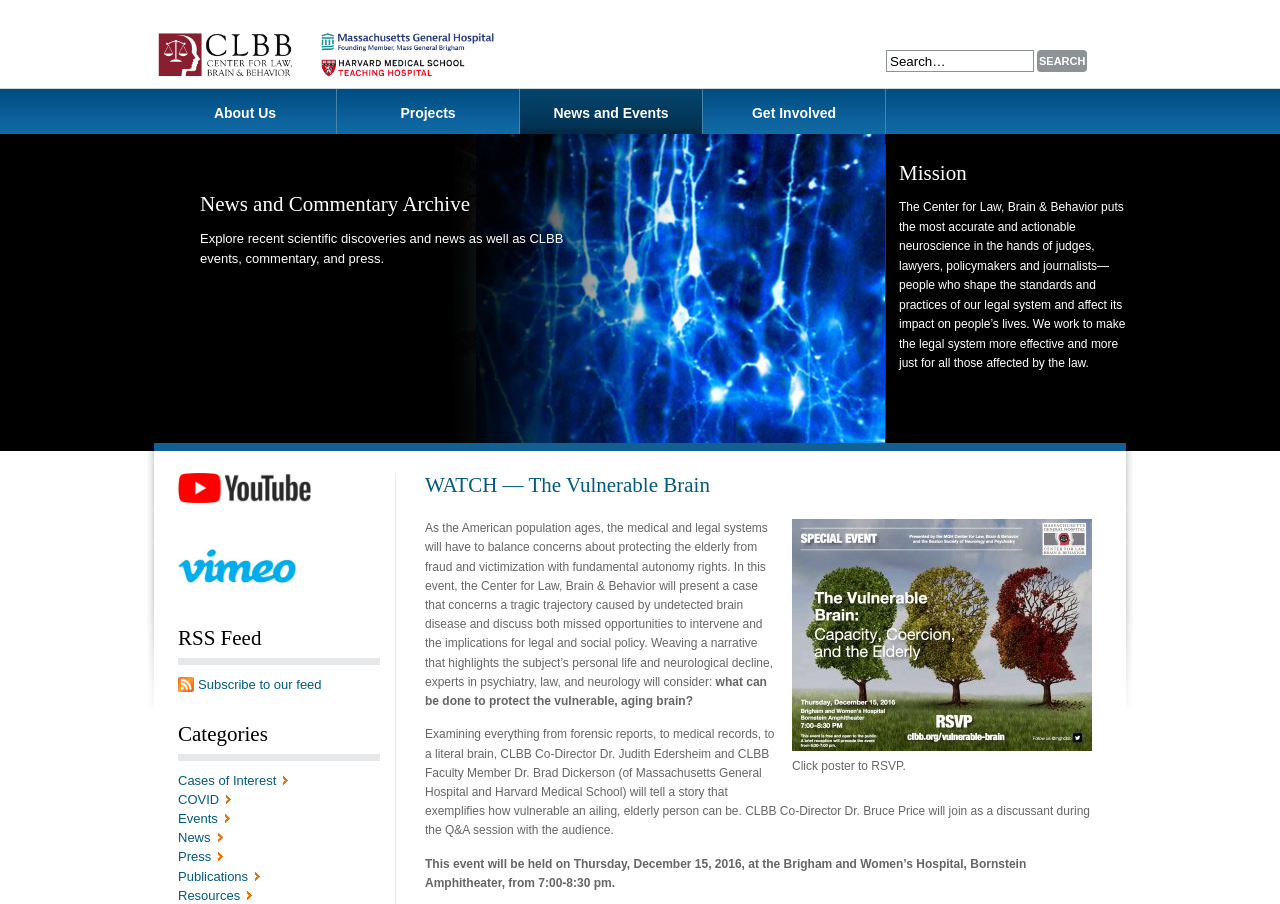Find the bounding box coordinates of the element's region that should be clicked in order to follow the given instruction: "Read about the vulnerable brain event". The coordinates should consist of four float numbers between 0 and 1, i.e., [left, top, right, bottom].

[0.332, 0.523, 0.861, 0.551]